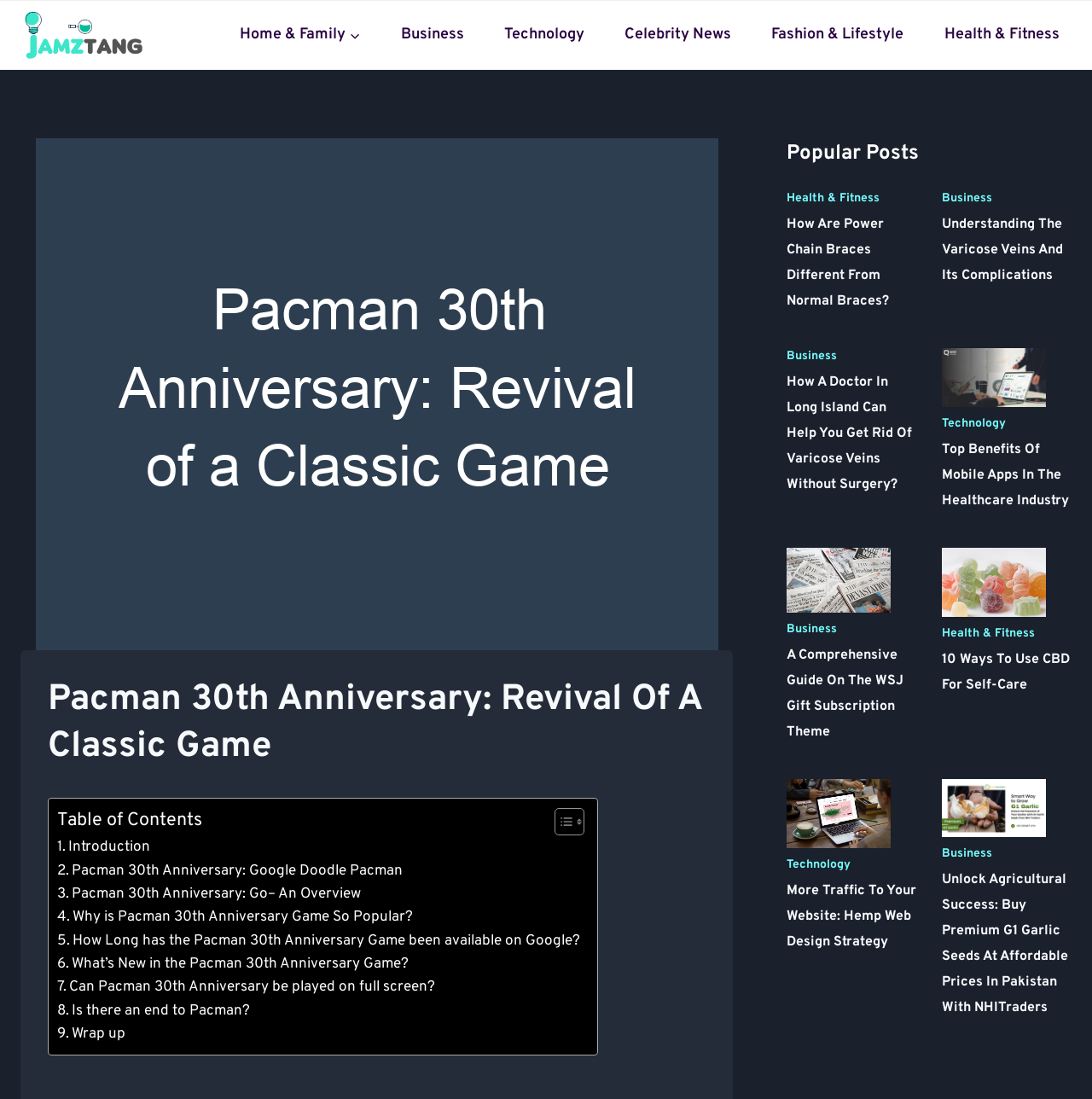What is the function of the 'Scroll to top' button?
Please use the image to deliver a detailed and complete answer.

The 'Scroll to top' button is used to quickly scroll the user back to the top of the webpage, likely to improve user experience and navigation.